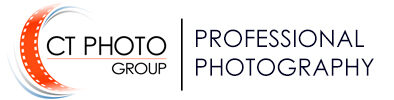What type of events does CT Photo Group specialize in capturing?
Refer to the image and respond with a one-word or short-phrase answer.

Life moments